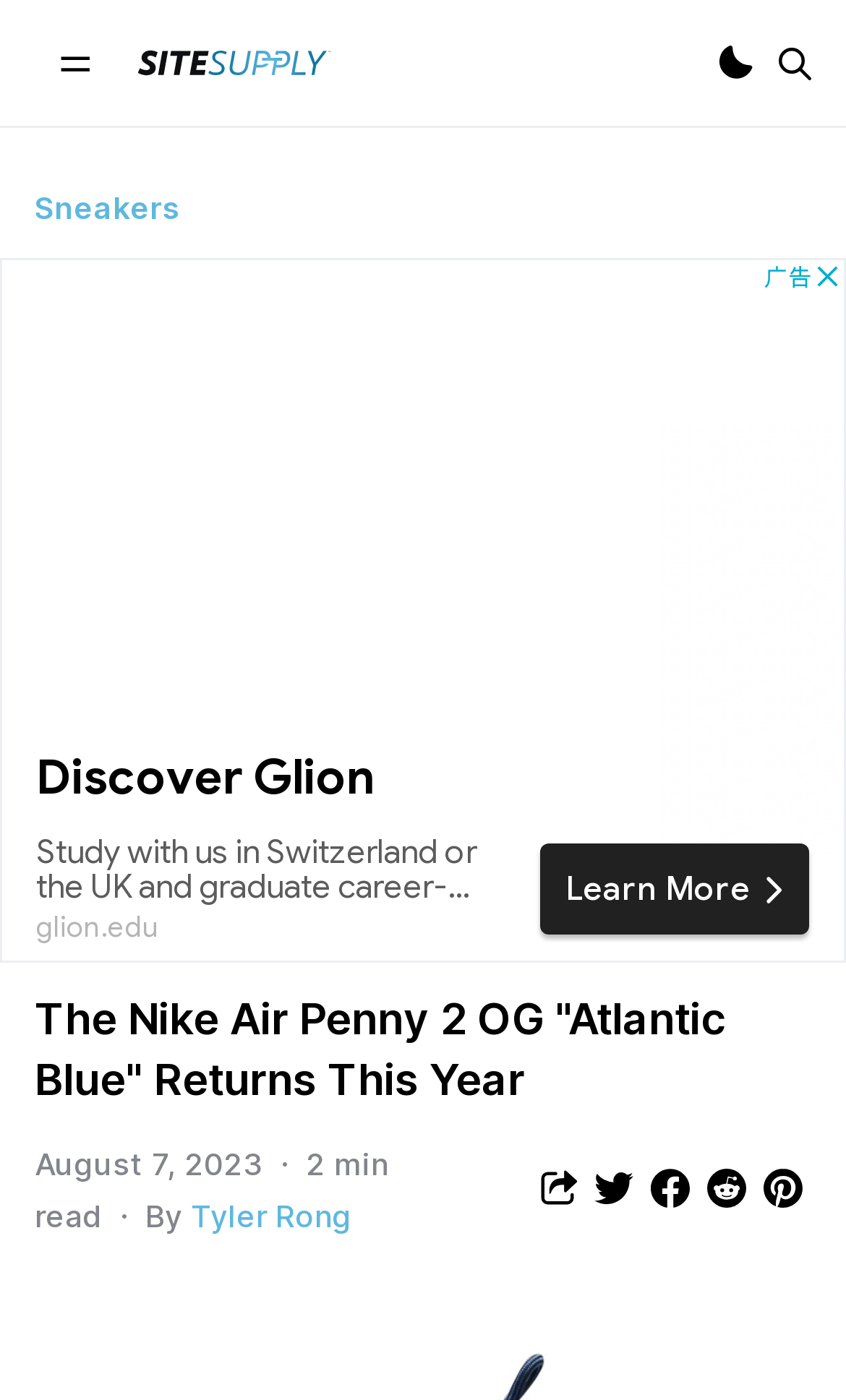Please specify the bounding box coordinates of the clickable region to carry out the following instruction: "Switch to dark mode". The coordinates should be four float numbers between 0 and 1, in the format [left, top, right, bottom].

[0.849, 0.033, 0.89, 0.057]